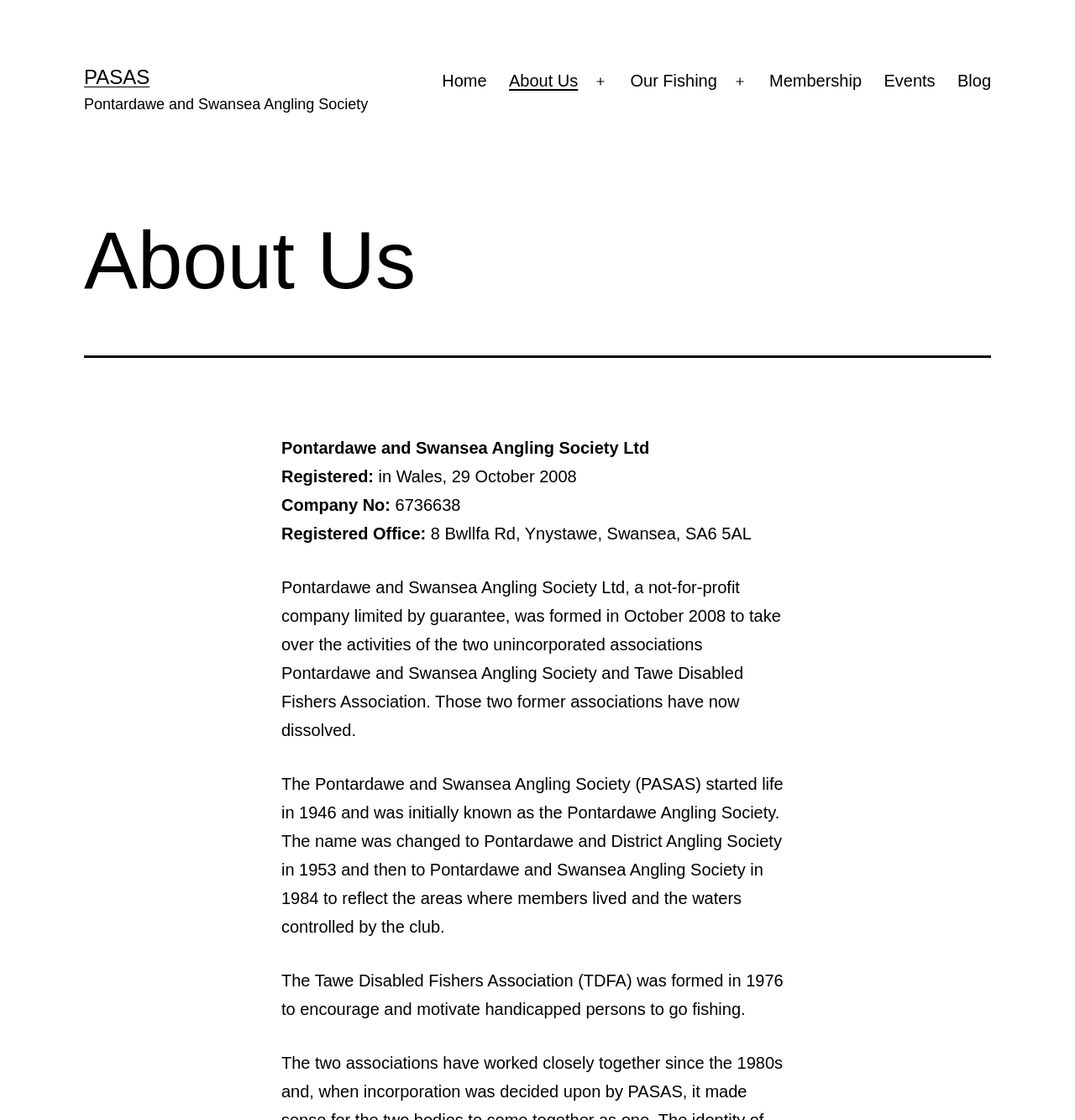Provide a short, one-word or phrase answer to the question below:
What is the purpose of the Tawe Disabled Fishers Association?

To encourage and motivate handicapped persons to go fishing